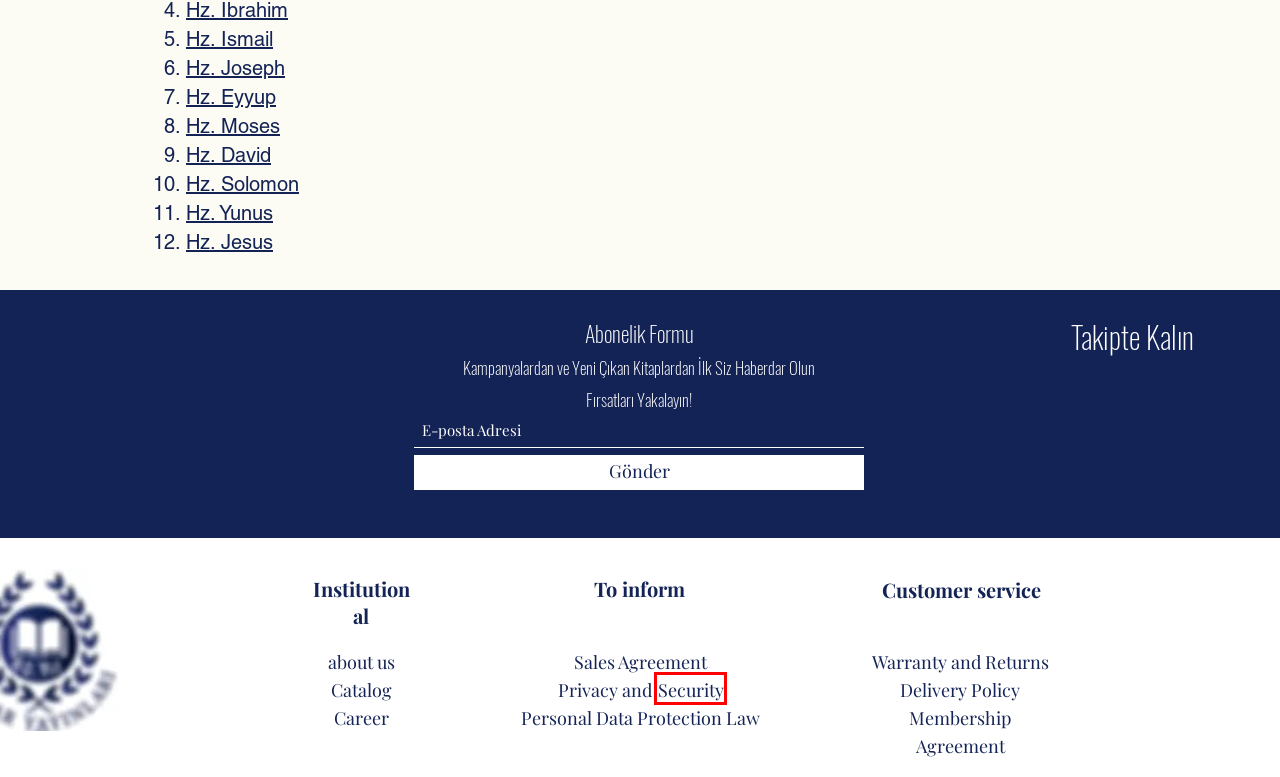After examining the screenshot of a webpage with a red bounding box, choose the most accurate webpage description that corresponds to the new page after clicking the element inside the red box. Here are the candidates:
A. Sales Agreement | Bahar Yayınları
B. Privacy and Security | Bahar Yayınları
C. Personal Data Protection Law | Bahar Yayınları
D. Delivery Policy | Bahar Yayınları
E. Hz. İsa Peygamberler Tarihi | Bahar Yayınları
F. Hz. Musa Peygamberler Tarihi | Bahar Yayınları
G. Hz. Yusuf Peygamberler Tarihi | Bahar Yayınları
H. Hz. İsmail Peygamberler Tarihi | Bahar Yayınları

B